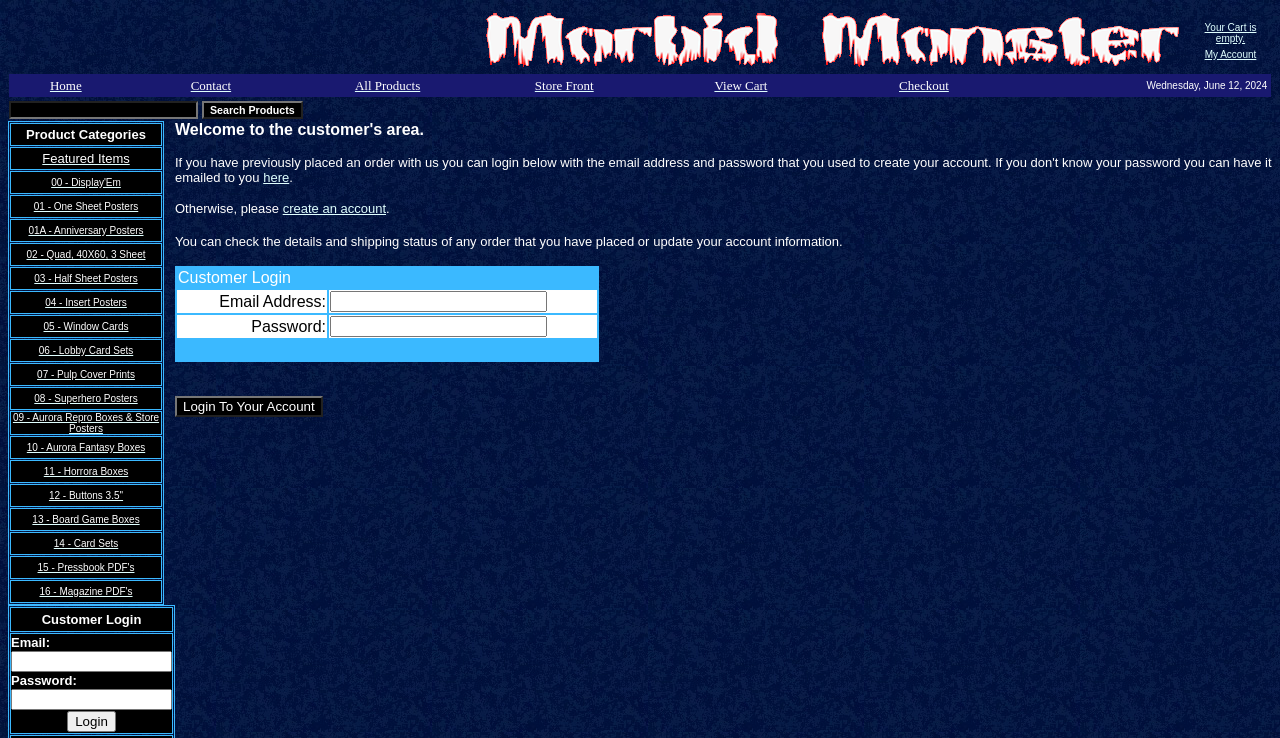How many navigation links are at the top of the webpage?
Based on the visual content, answer with a single word or a brief phrase.

7